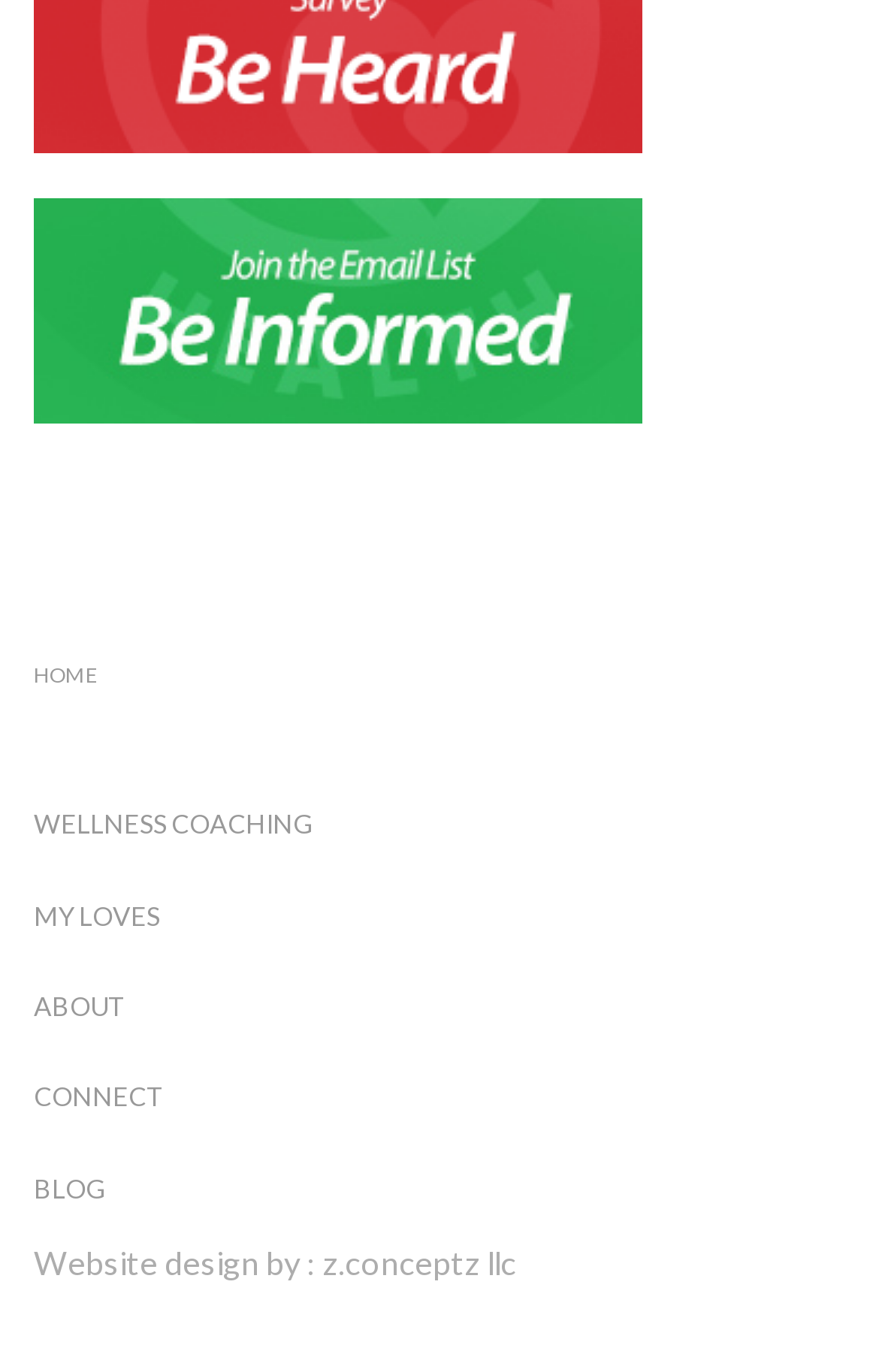Bounding box coordinates should be provided in the format (top-left x, top-left y, bottom-right x, bottom-right y) with all values between 0 and 1. Identify the bounding box for this UI element: parent_node: WELLNESS COACHING

[0.038, 0.527, 0.923, 0.562]